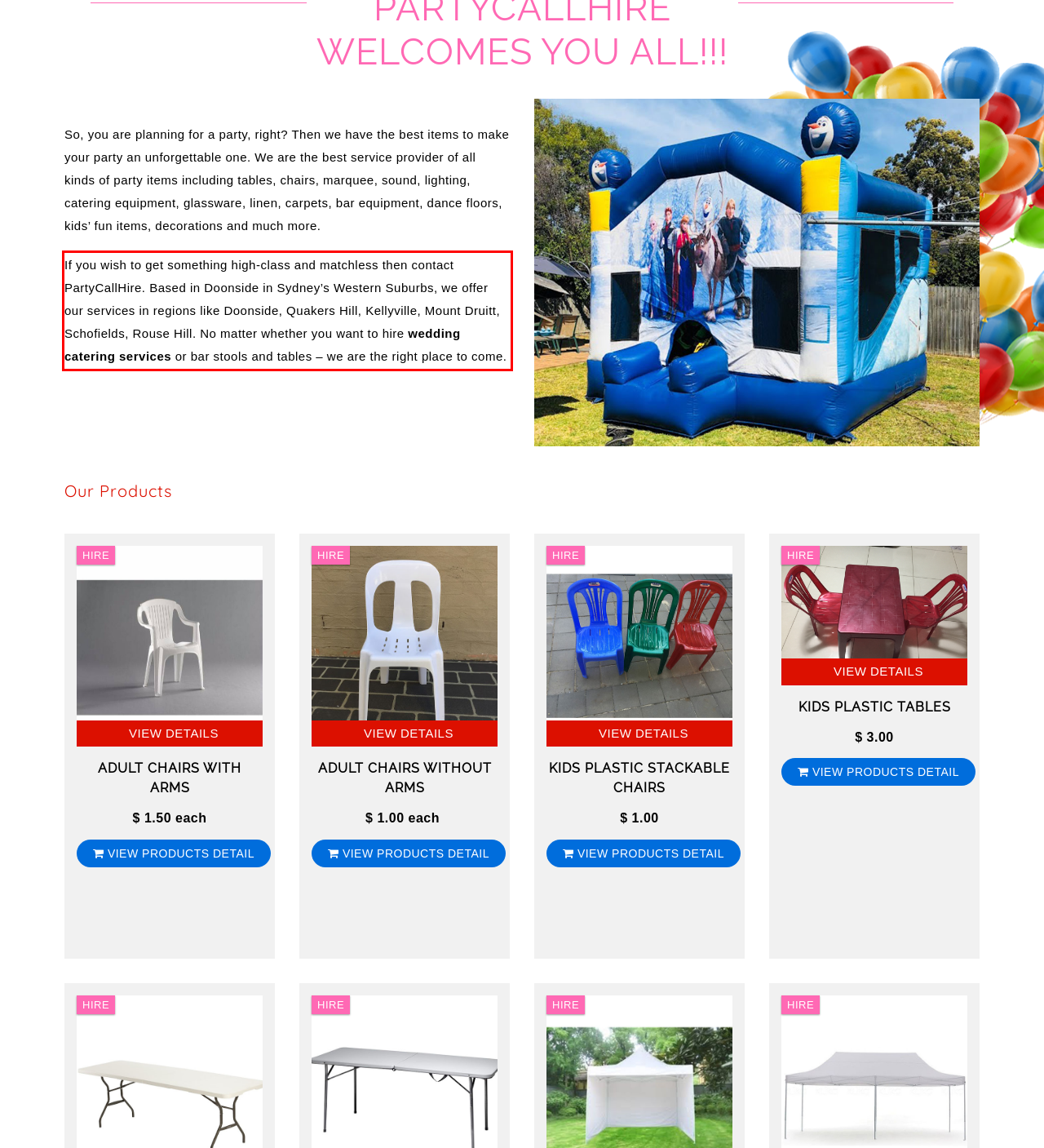Using the provided webpage screenshot, identify and read the text within the red rectangle bounding box.

If you wish to get something high-class and matchless then contact PartyCallHire. Based in Doonside in Sydney’s Western Suburbs, we offer our services in regions like Doonside, Quakers Hill, Kellyville, Mount Druitt, Schofields, Rouse Hill. No matter whether you want to hire wedding catering services or bar stools and tables – we are the right place to come.